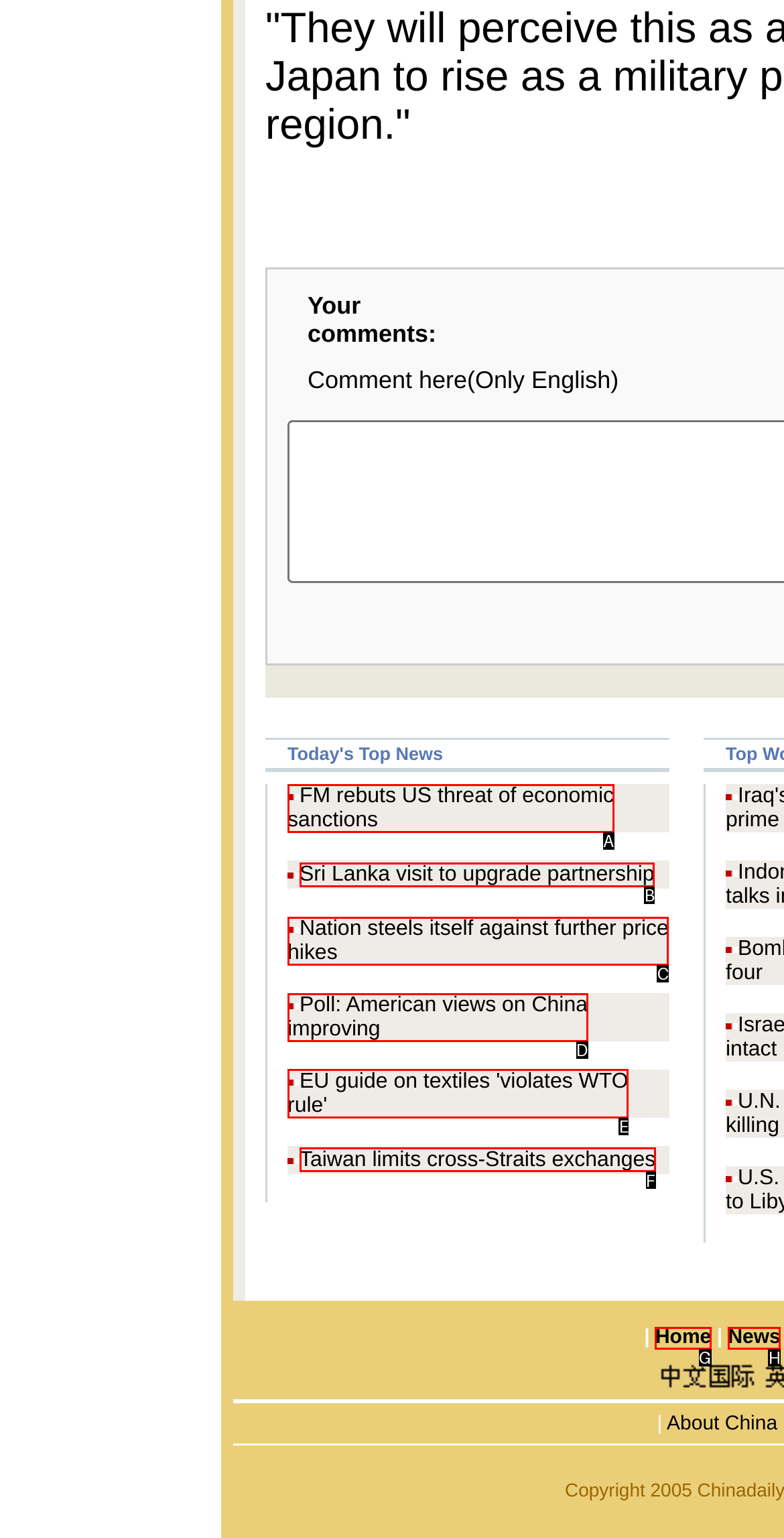Identify the HTML element that corresponds to the description: Taiwan limits cross-Straits exchanges Provide the letter of the correct option directly.

F